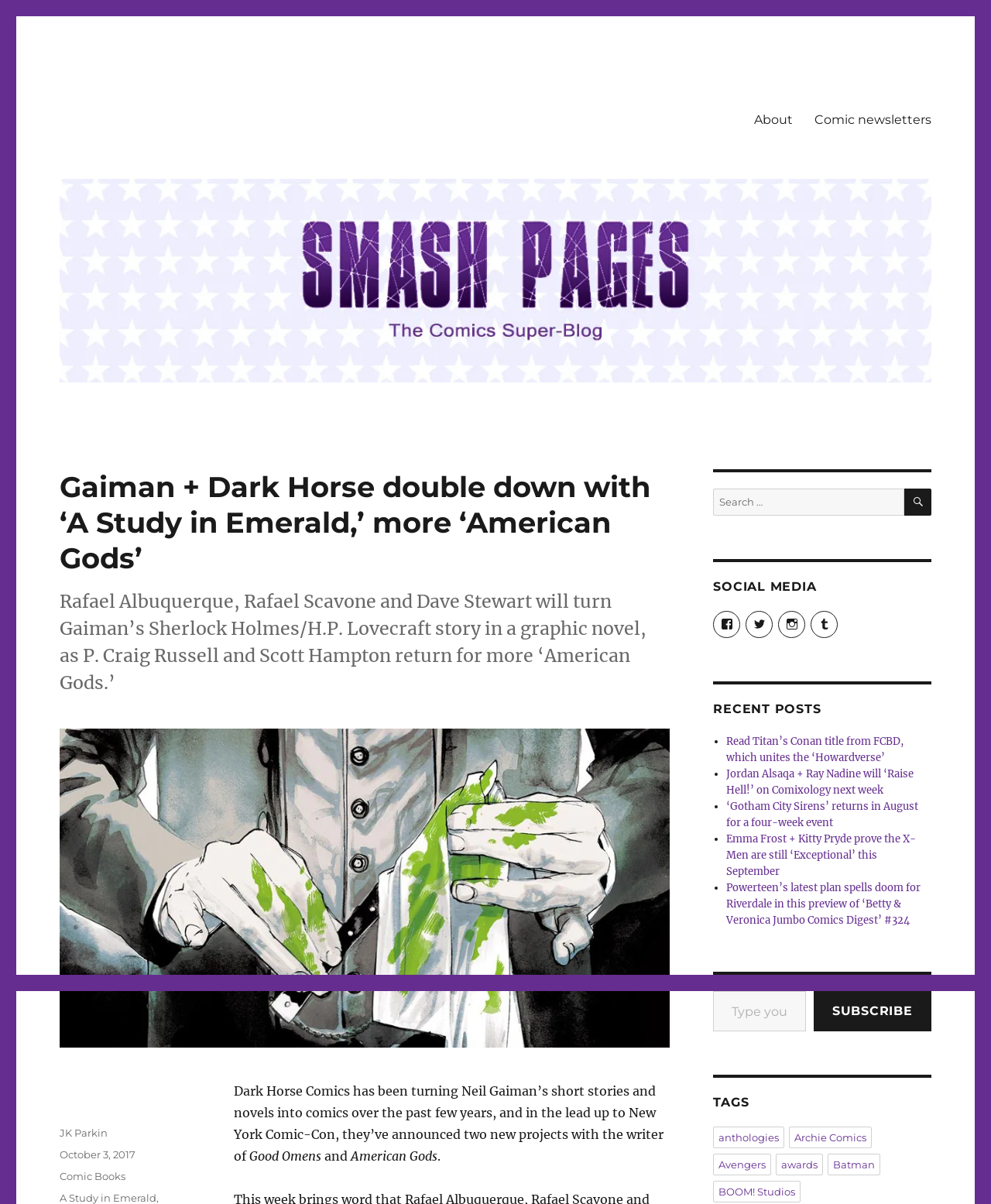Extract the text of the main heading from the webpage.

Gaiman + Dark Horse double down with ‘A Study in Emerald,’ more ‘American Gods’